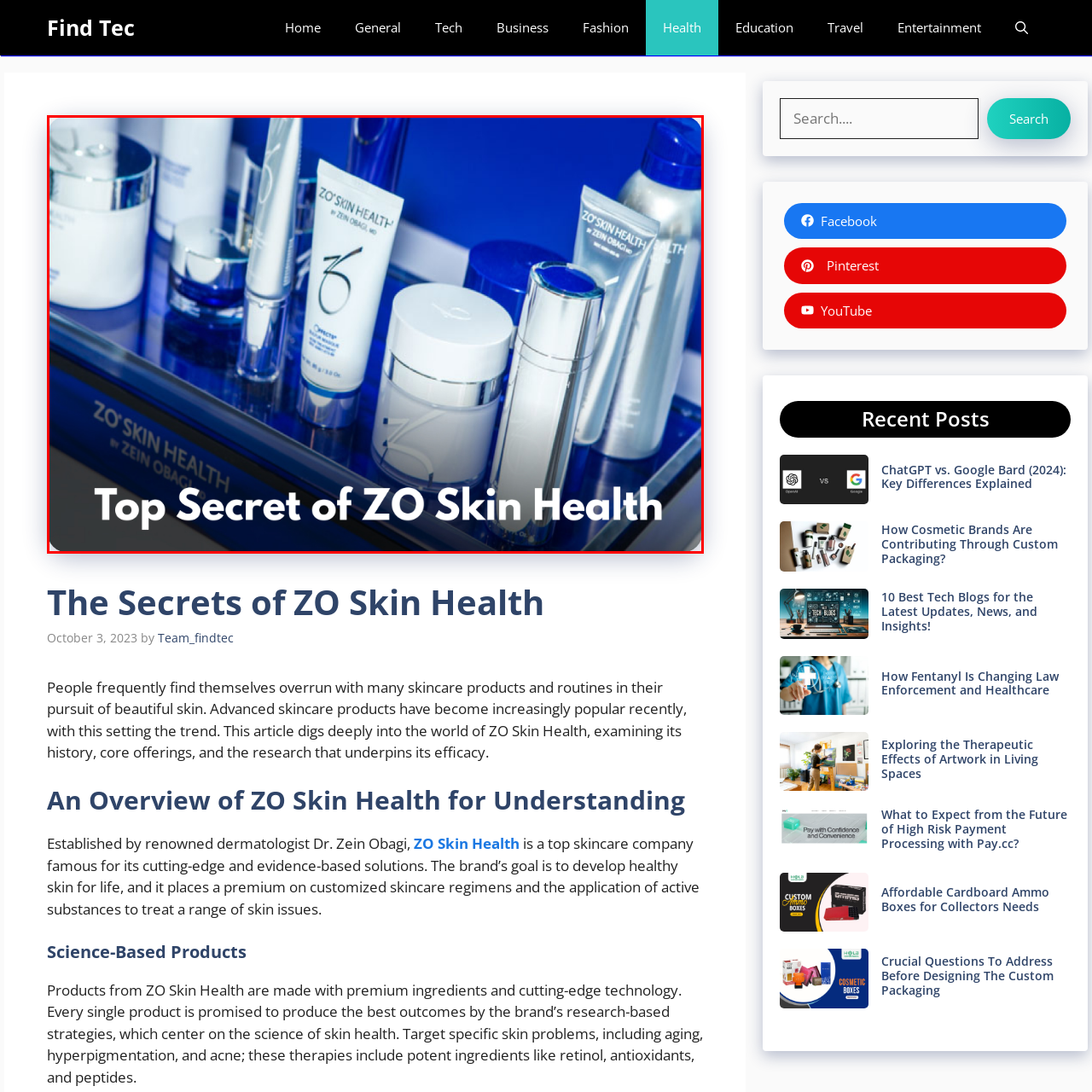Examine the section enclosed by the red box and give a brief answer to the question: What type of products are featured in the image?

Skincare products